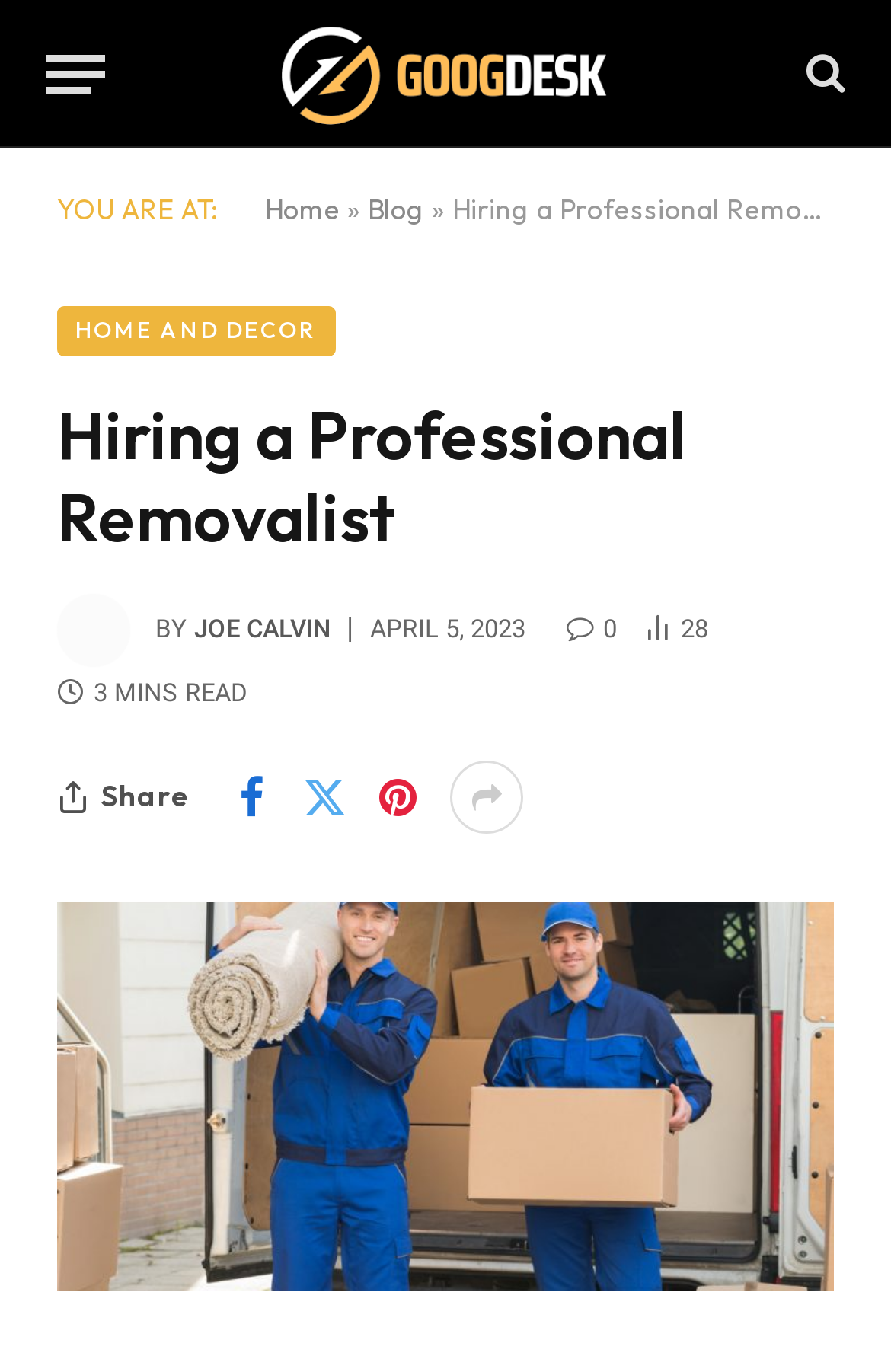What is the date of this article?
Carefully analyze the image and provide a detailed answer to the question.

The date of this article can be found by looking at the time section below the author's name, where it says 'APRIL 5, 2023'.